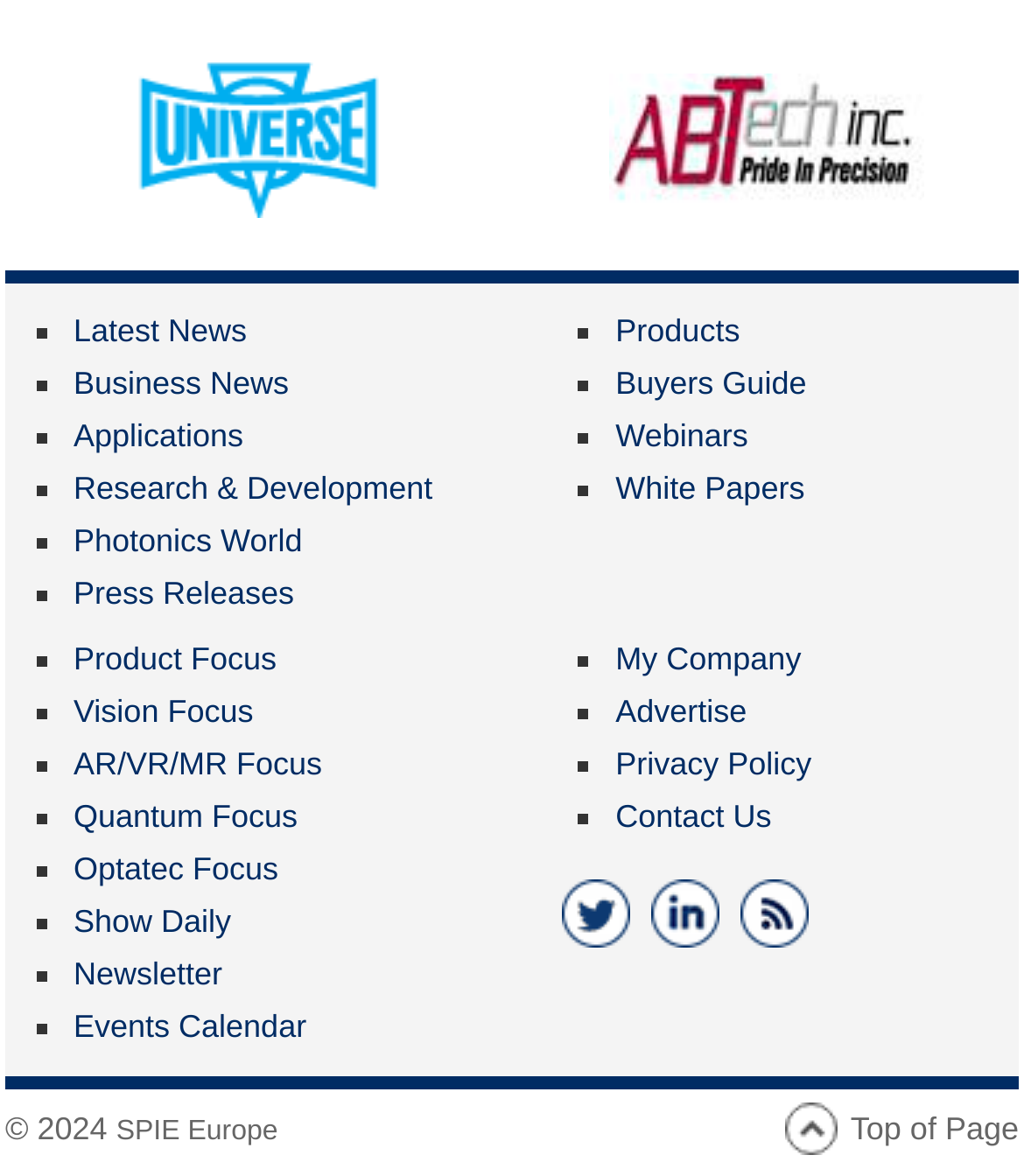How many companies are listed at the top?
Based on the image, answer the question with a single word or brief phrase.

2